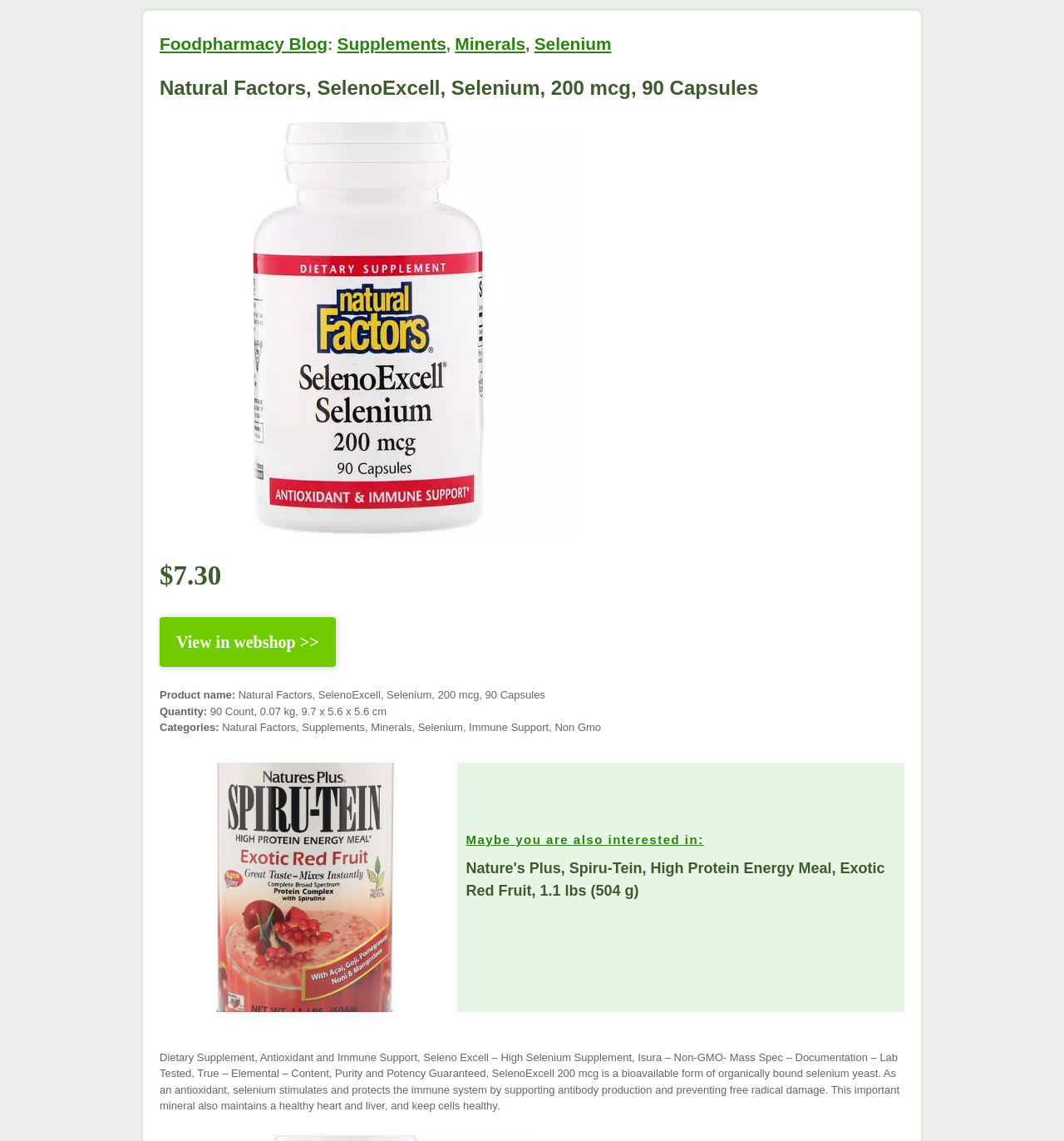What is the price of the product?
Please respond to the question with a detailed and well-explained answer.

I found the price of the product by looking at the text '$7.30' which is located below the product image and above the 'View in webshop >>' link.